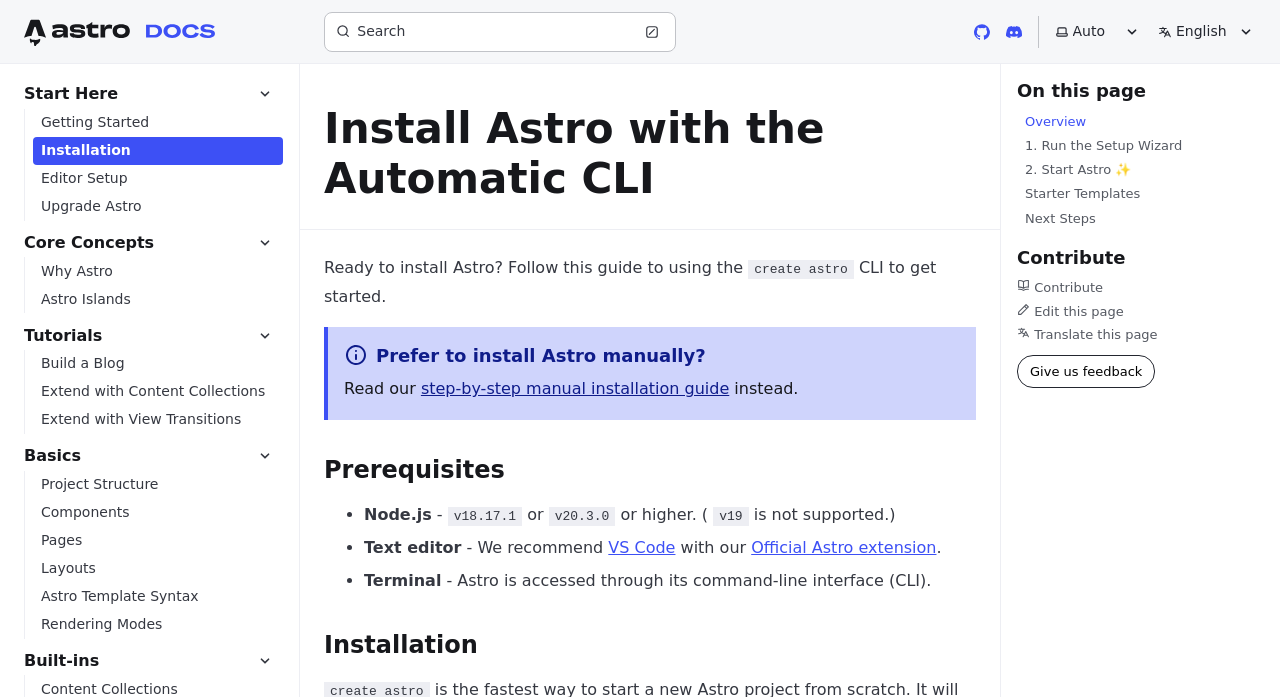Extract the bounding box coordinates for the described element: "1. Run the Setup Wizard". The coordinates should be represented as four float numbers between 0 and 1: [left, top, right, bottom].

[0.795, 0.192, 0.97, 0.227]